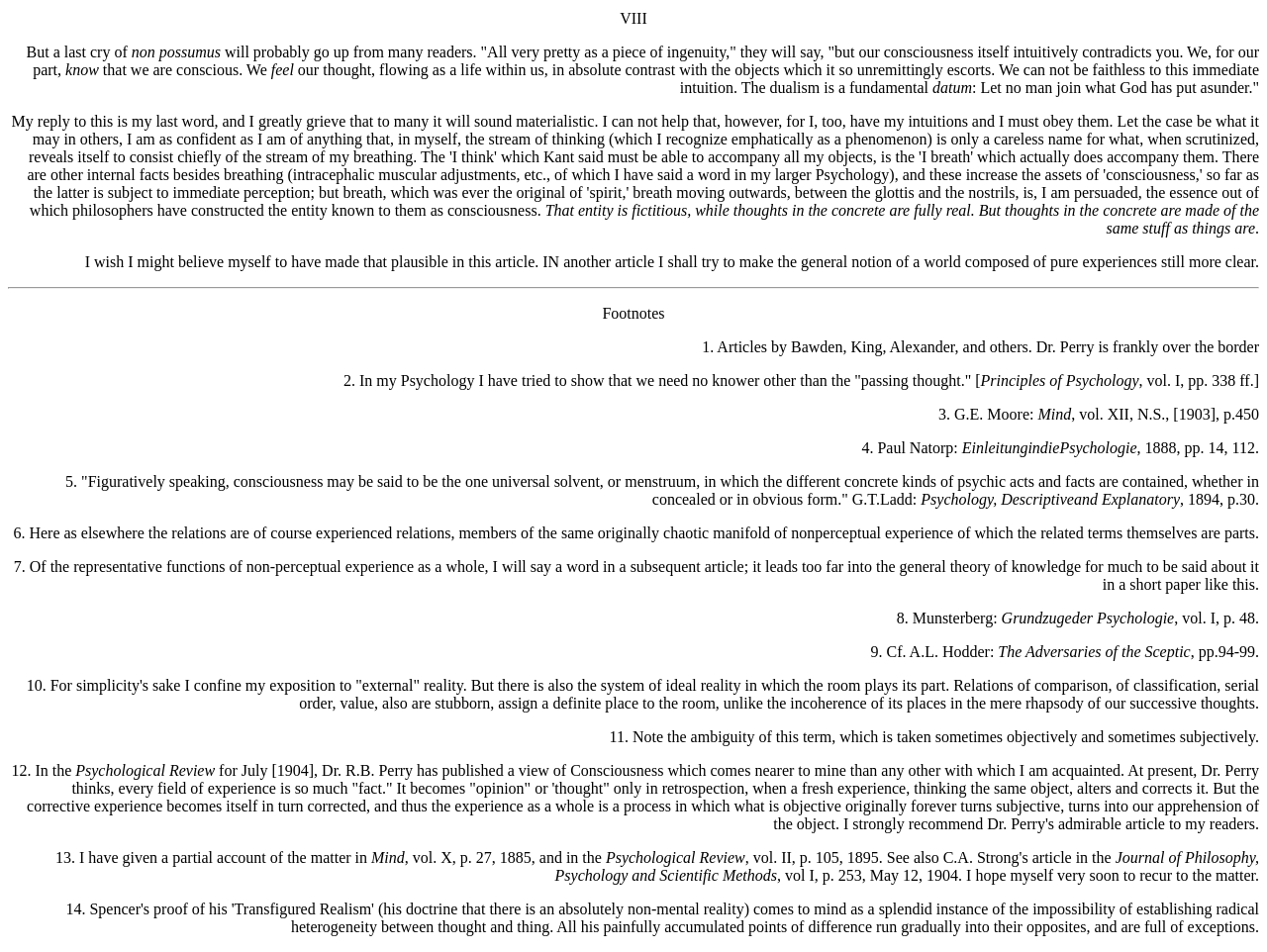Please identify the bounding box coordinates of the element on the webpage that should be clicked to follow this instruction: "check the reference to Principles of Psychology". The bounding box coordinates should be given as four float numbers between 0 and 1, formatted as [left, top, right, bottom].

[0.774, 0.391, 0.899, 0.408]